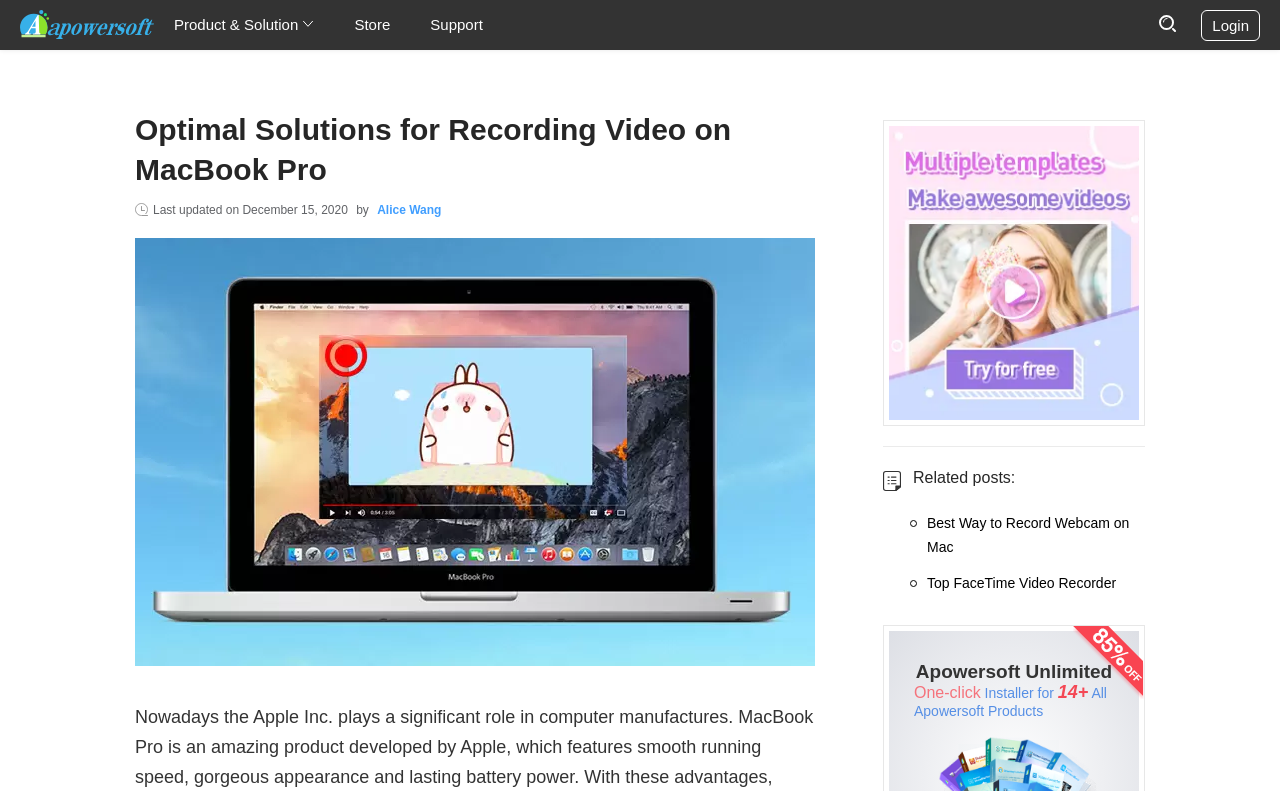Based on the image, provide a detailed response to the question:
What is the date of the last update?

The date of the last update is mentioned below the main heading, and it is written as 'Last updated on December 15, 2020'.